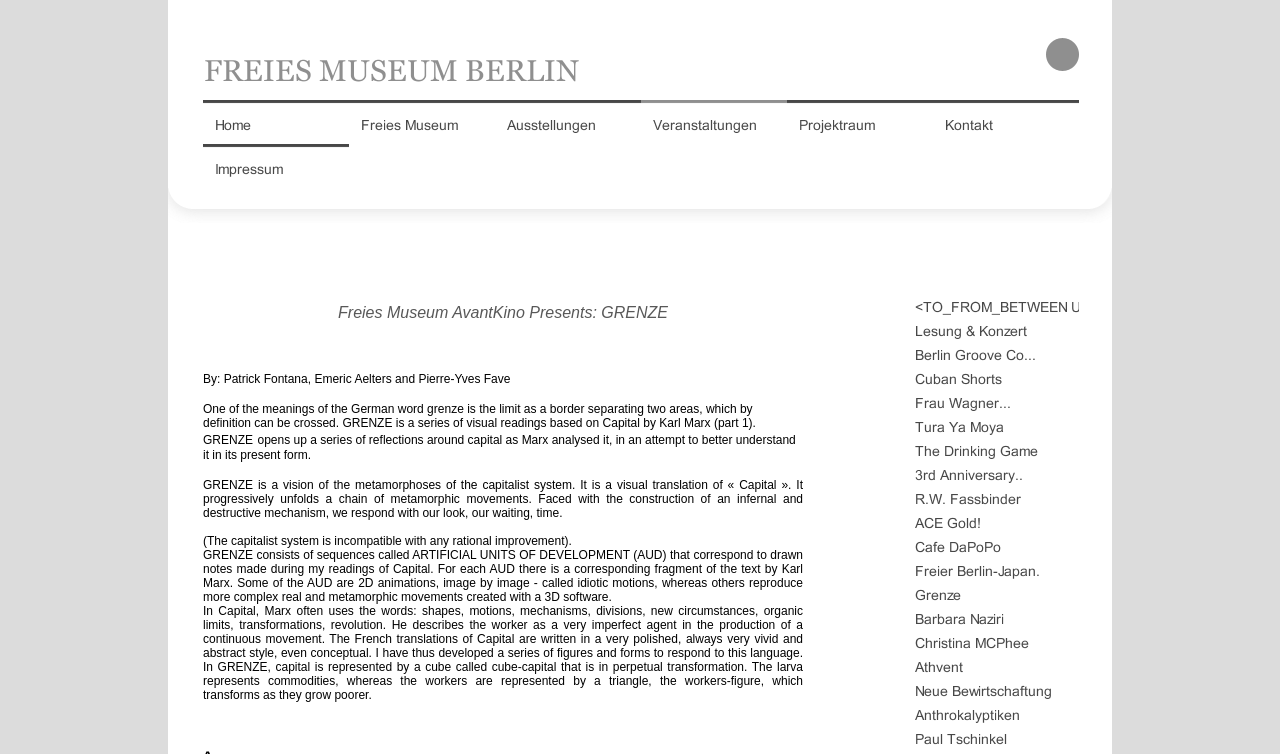Please determine the bounding box coordinates of the element to click on in order to accomplish the following task: "Click on the 'Home' link". Ensure the coordinates are four float numbers ranging from 0 to 1, i.e., [left, top, right, bottom].

[0.159, 0.172, 0.273, 0.195]